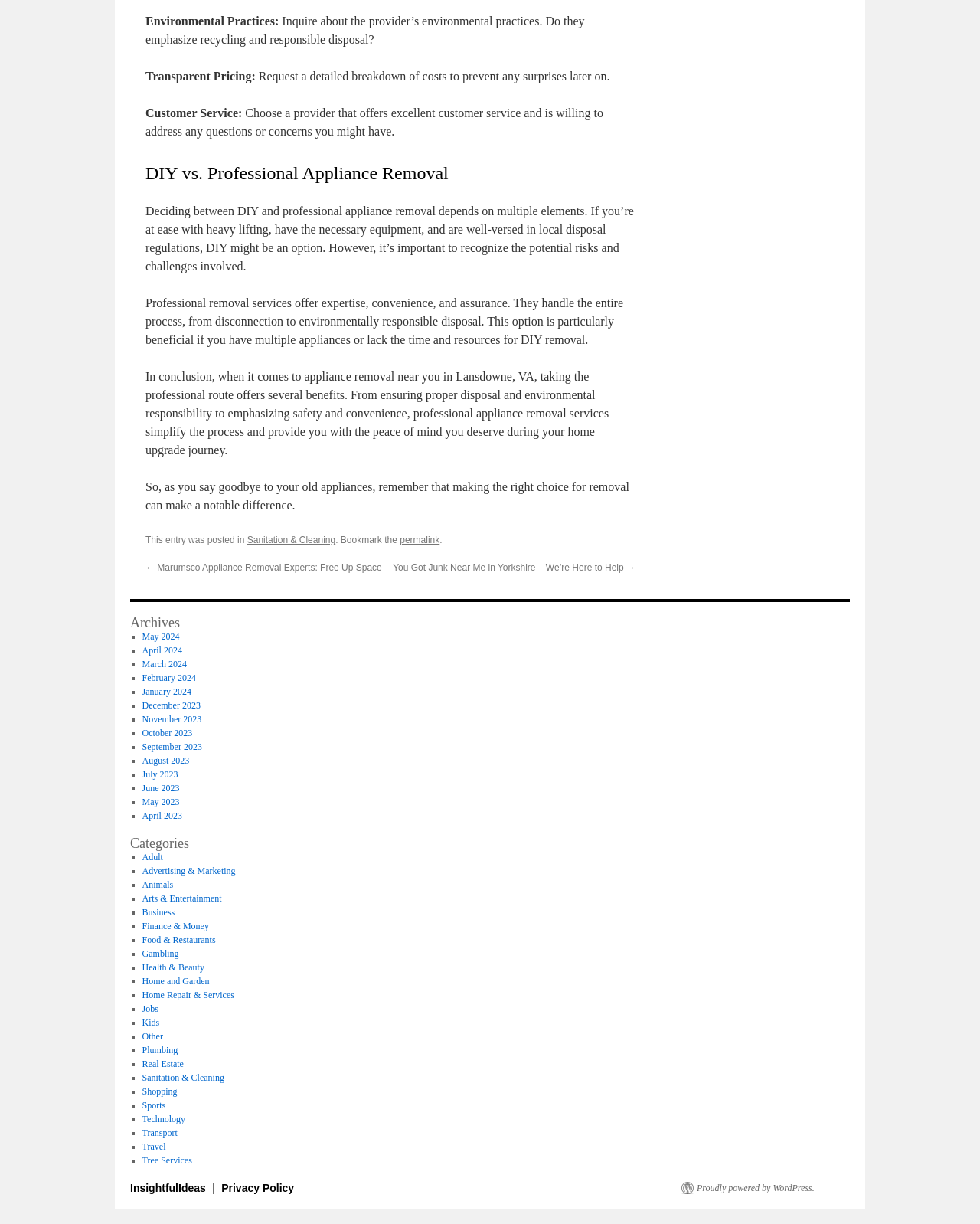What is the category of the article 'Sanitation & Cleaning'?
Please give a detailed and elaborate answer to the question.

The webpage has a link to an article titled 'Sanitation & Cleaning', which is categorized under 'Home and Garden' based on the categories listed in the Archives section.